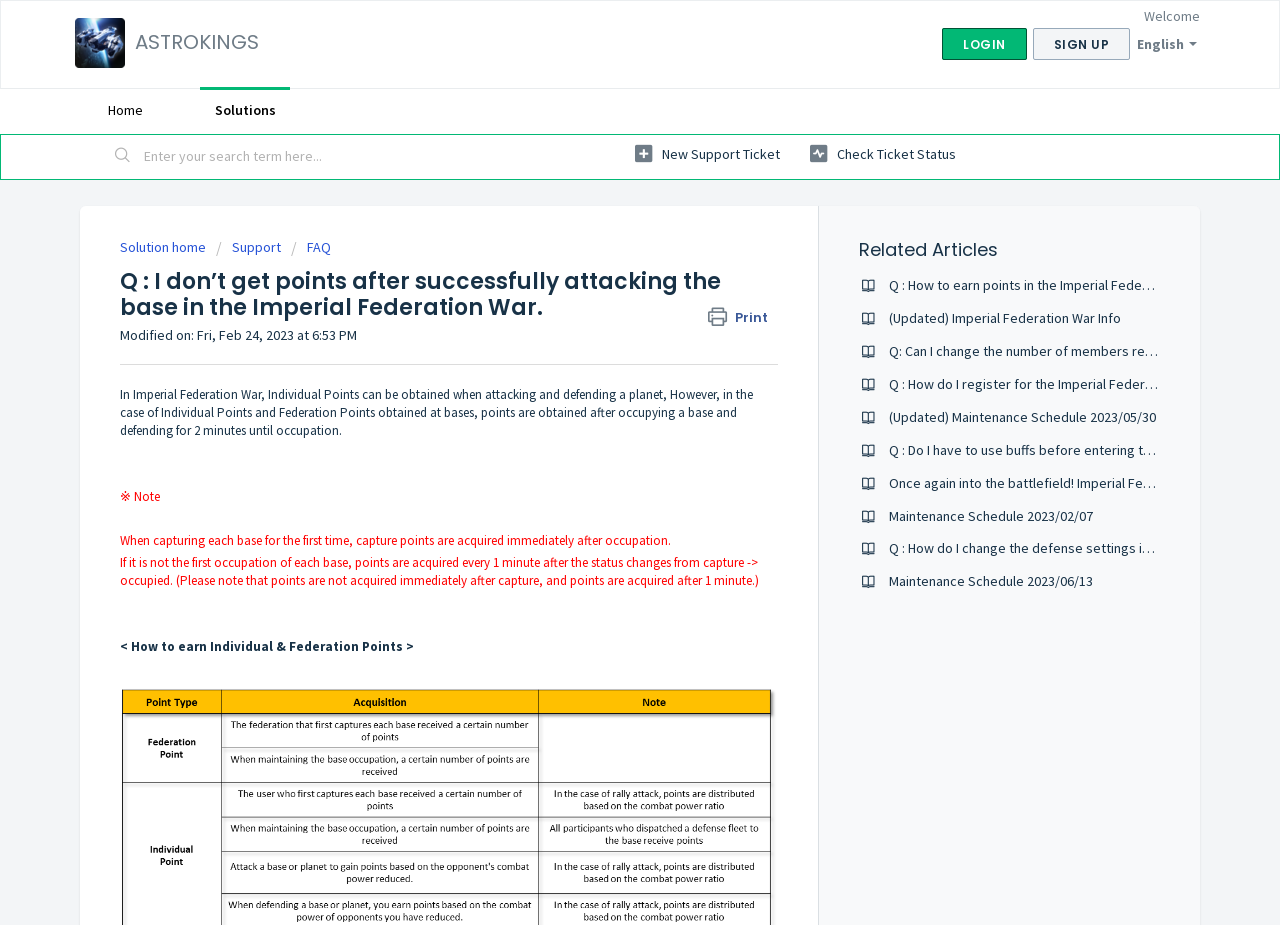Identify the bounding box of the HTML element described here: "aria-label="Download"". Provide the coordinates as four float numbers between 0 and 1: [left, top, right, bottom].

[0.459, 0.394, 0.484, 0.429]